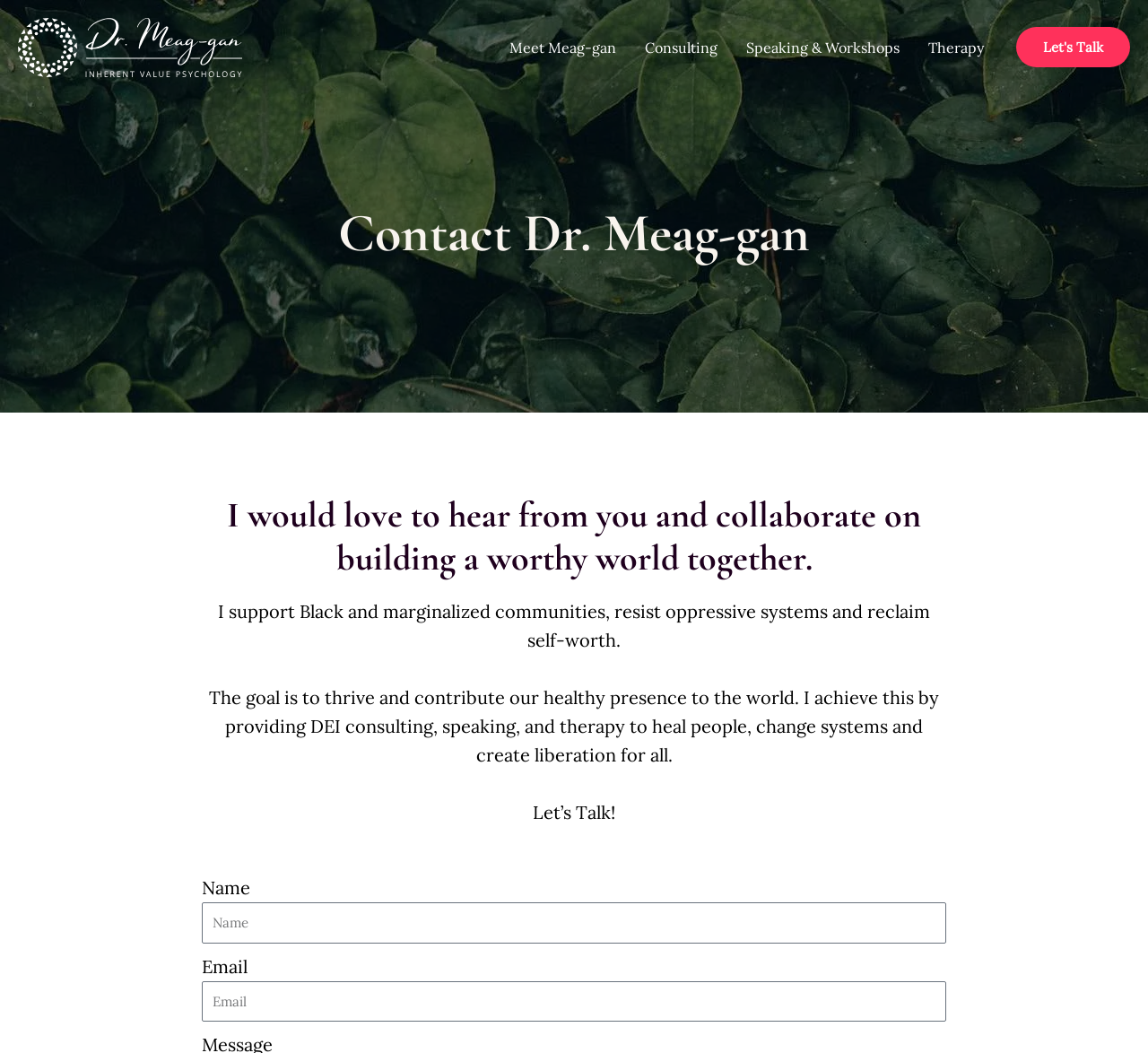Articulate a complete and detailed caption of the webpage elements.

The webpage is about Dr. Meag-gan, a licensed Psychologist, self-worth expert, DEI Consultant, and speaker. At the top left, there is a link to "Dr. Meag-gan: Inherent Value Psychology". To the right of this link, there is a site navigation menu with five links: "Meet Meag-gan", "Consulting", "Speaking & Workshops", "Therapy", and they are aligned horizontally.

Below the navigation menu, there is a prominent call-to-action link "Let's Talk" at the top right corner. This section is dedicated to contacting Dr. Meag-gan, with a heading "Contact Dr. Meag-gan" and a subheading "I would love to hear from you and collaborate on building a worthy world together." 

There are two paragraphs of text in this section. The first paragraph states Dr. Meag-gan's mission, "I support Black and marginalized communities, resist oppressive systems and reclaim self-worth." The second paragraph explains how she achieves this mission through her work in DEI consulting, speaking, and therapy.

Below these paragraphs, there is a "Let’s Talk!" prompt, followed by a contact form with fields for "Name" and "Email". The "Email" field is required.